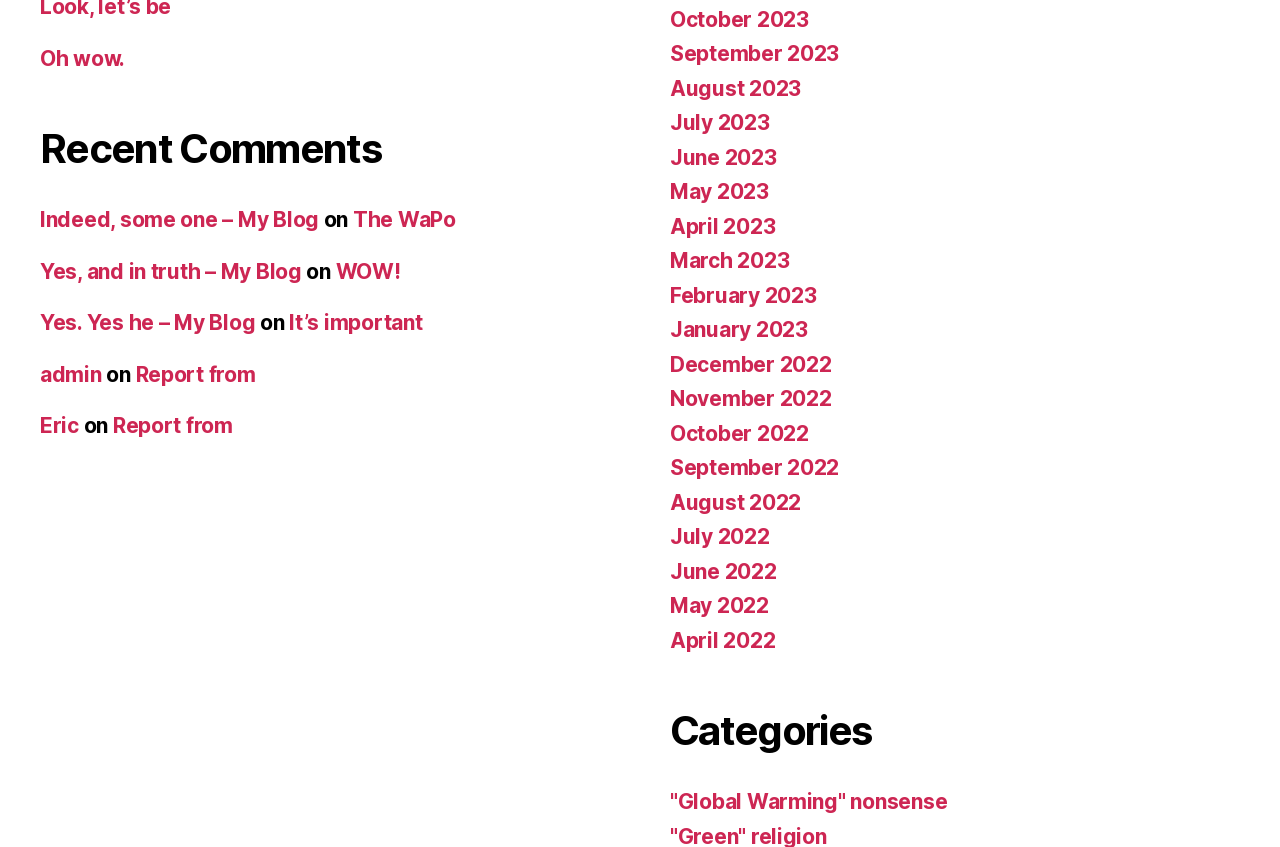Find the bounding box coordinates of the element you need to click on to perform this action: 'Go to October 2023'. The coordinates should be represented by four float values between 0 and 1, in the format [left, top, right, bottom].

[0.523, 0.008, 0.632, 0.038]